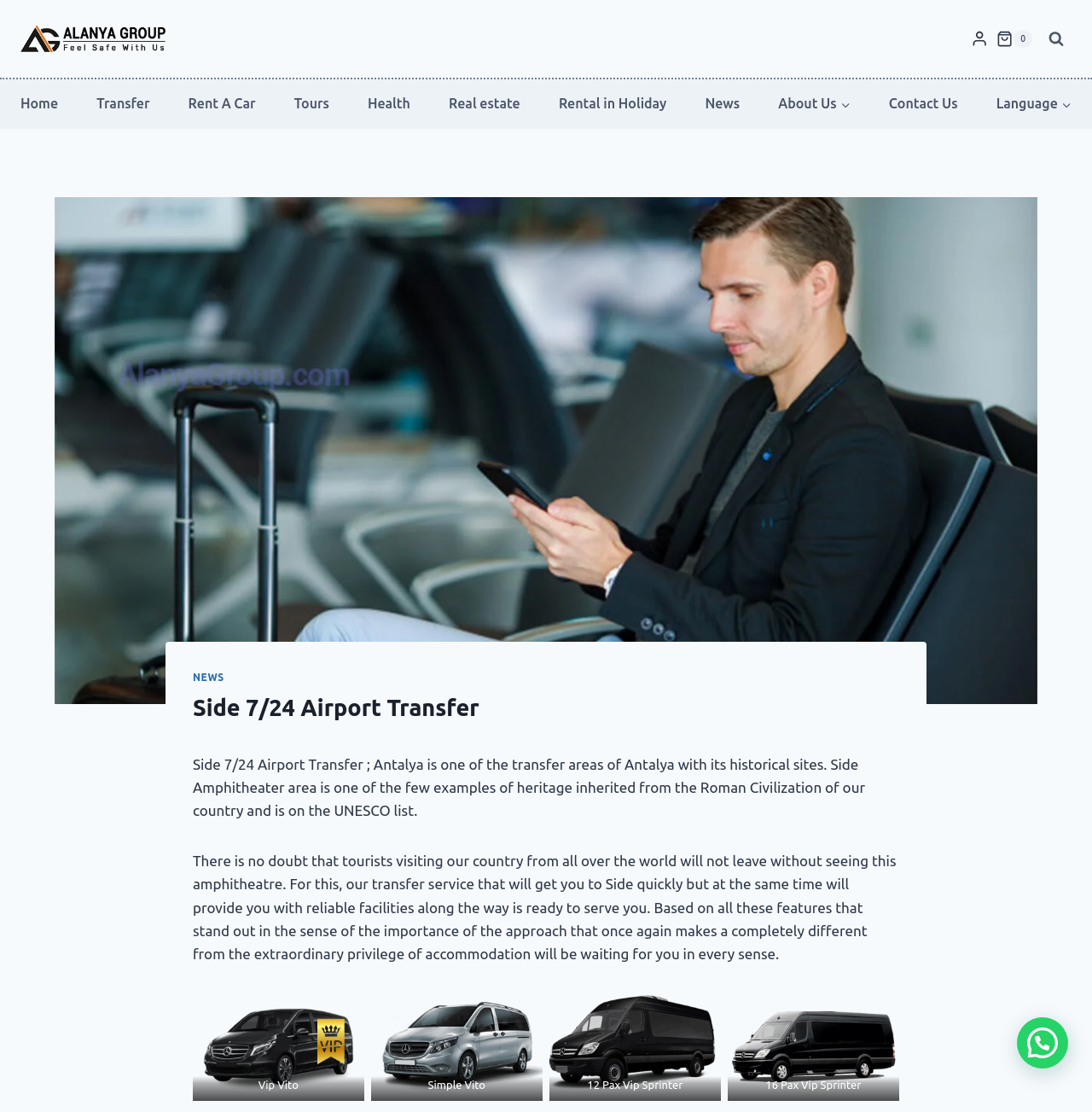What is the purpose of the transfer service?
Using the details shown in the screenshot, provide a comprehensive answer to the question.

The purpose of the transfer service is to get tourists to Side quickly and reliably, as mentioned in the text 'our transfer service that will get you to Side quickly but at the same time will provide you with reliable facilities along the way is ready to serve you'.